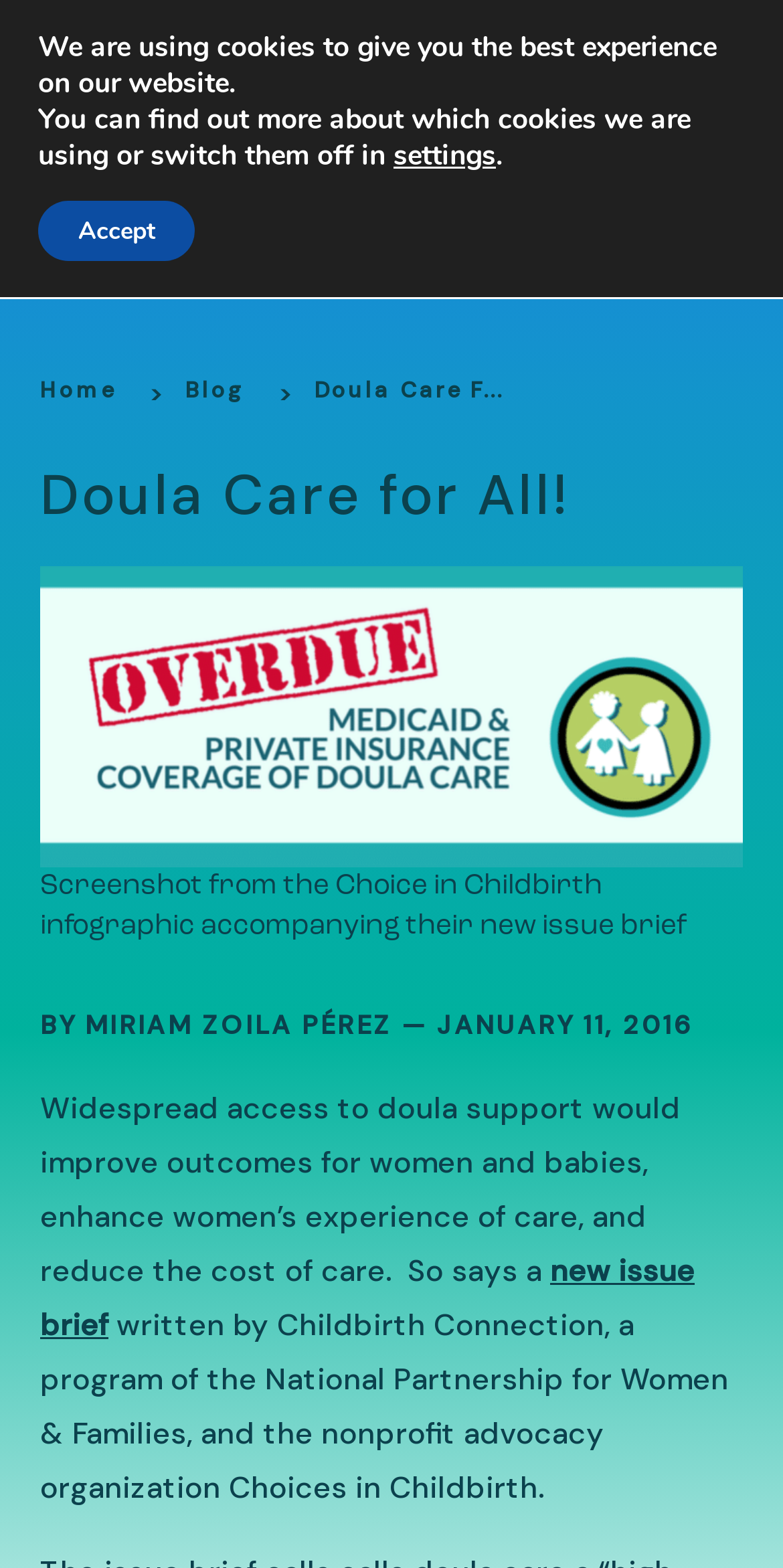With reference to the screenshot, provide a detailed response to the question below:
What type of content is available on the website?

I found the answer by looking at the link elements with texts such as 'Our Bodies Our Blog', 'Stories & Conversations', and 'News & Press' which are located at the top of the webpage, indicating that the website has various types of content including blog posts, stories, and news.